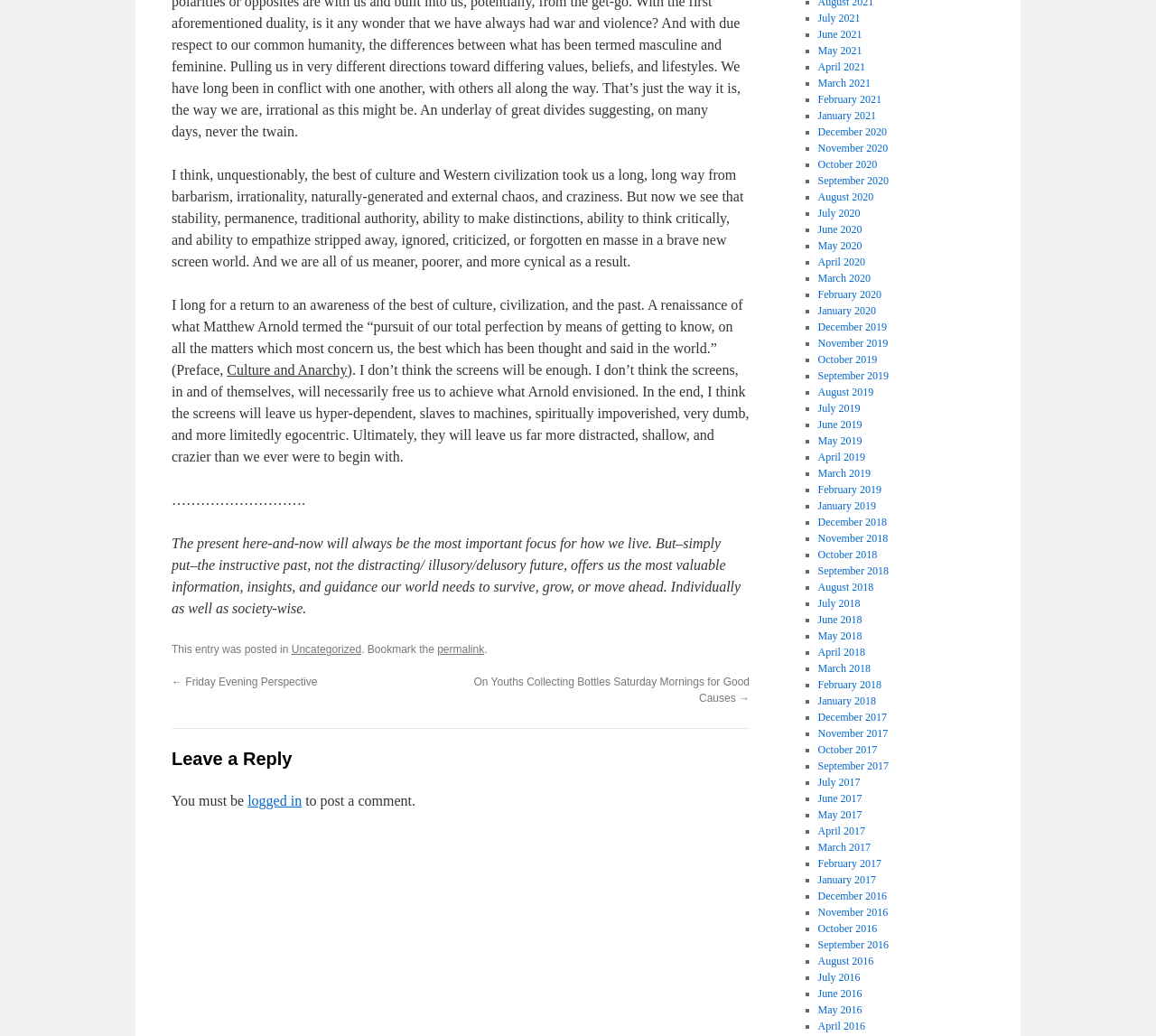What is the category of the blog post?
Using the visual information, reply with a single word or short phrase.

Uncategorized